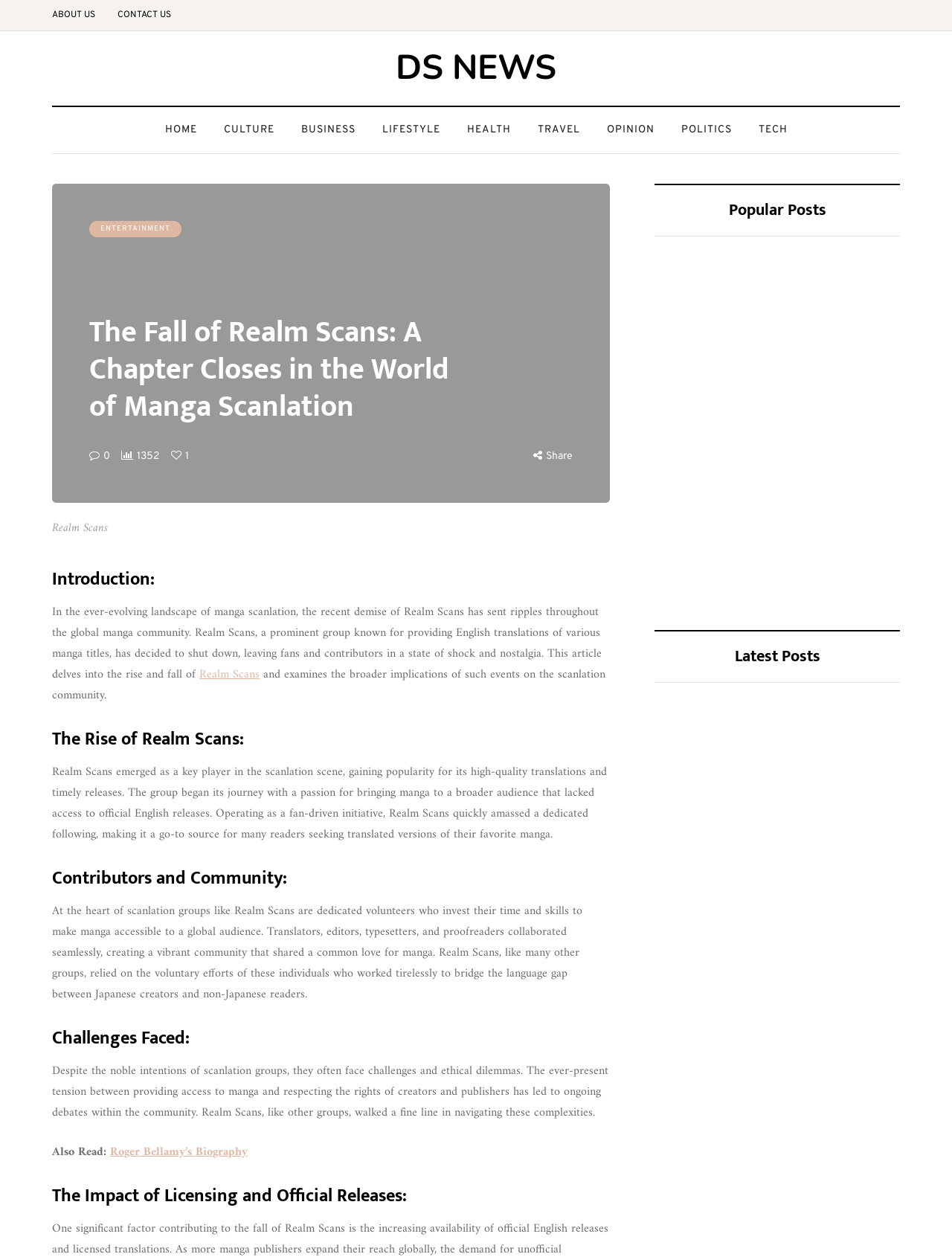What is the name of the section that contains the article 'Learning CPR & First Aid with Fun Games!'?
Provide an in-depth answer to the question, covering all aspects.

This answer can be obtained by looking at the section that contains the article 'Learning CPR & First Aid with Fun Games!', which is labeled as 'GAMES'.